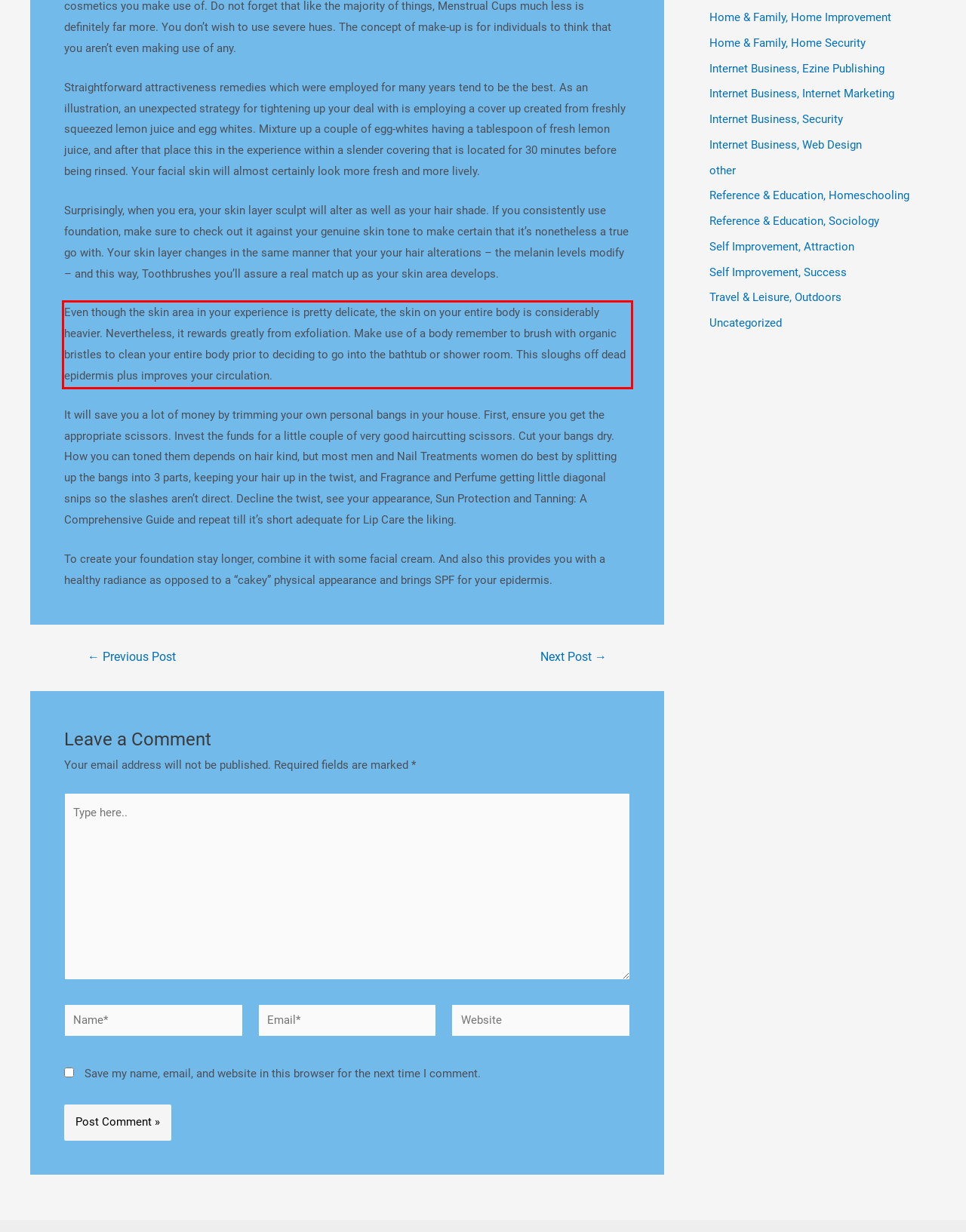You are provided with a screenshot of a webpage featuring a red rectangle bounding box. Extract the text content within this red bounding box using OCR.

Even though the skin area in your experience is pretty delicate, the skin on your entire body is considerably heavier. Nevertheless, it rewards greatly from exfoliation. Make use of a body remember to brush with organic bristles to clean your entire body prior to deciding to go into the bathtub or shower room. This sloughs off dead epidermis plus improves your circulation.